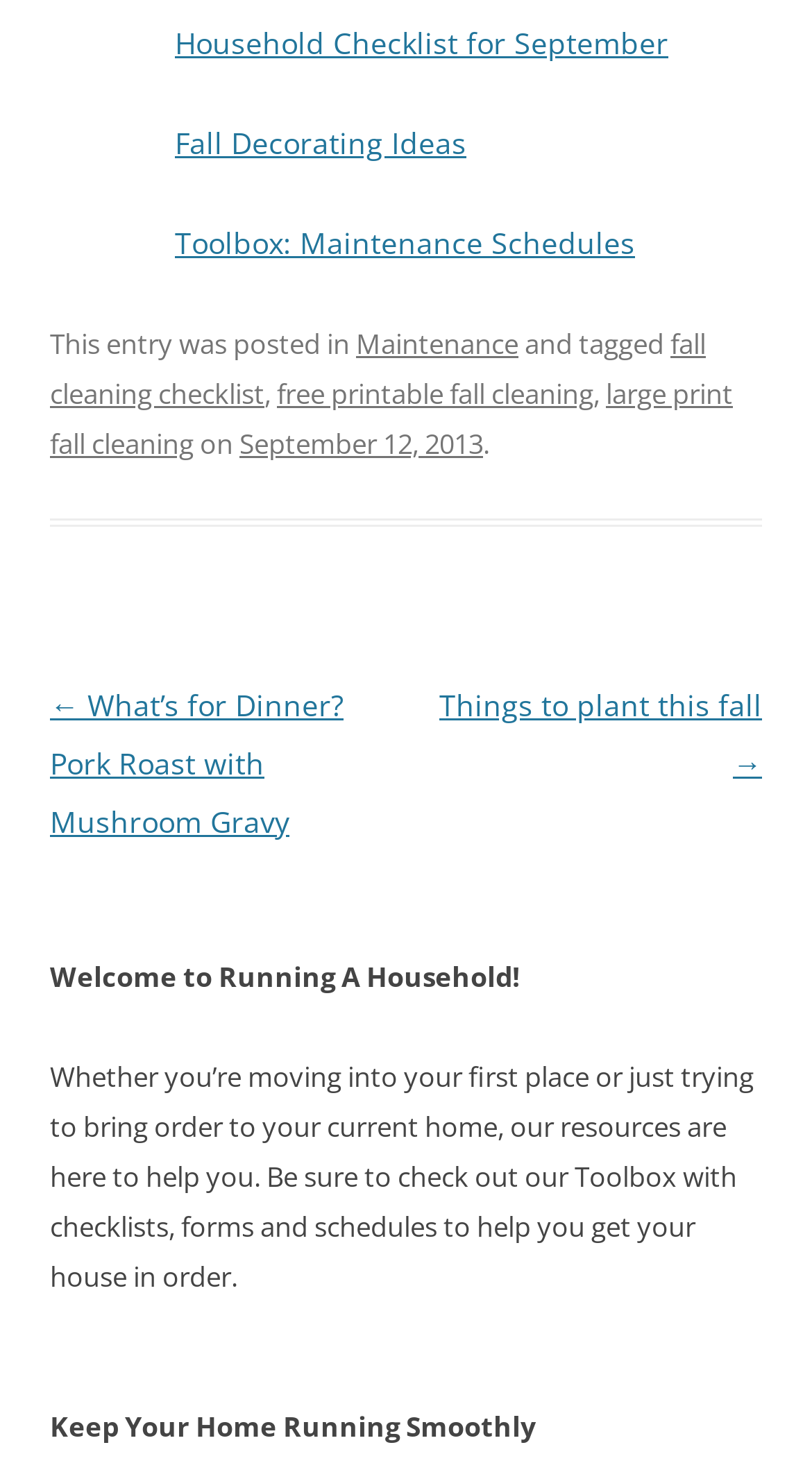Find the bounding box coordinates corresponding to the UI element with the description: "Maintenance". The coordinates should be formatted as [left, top, right, bottom], with values as floats between 0 and 1.

[0.438, 0.219, 0.638, 0.244]